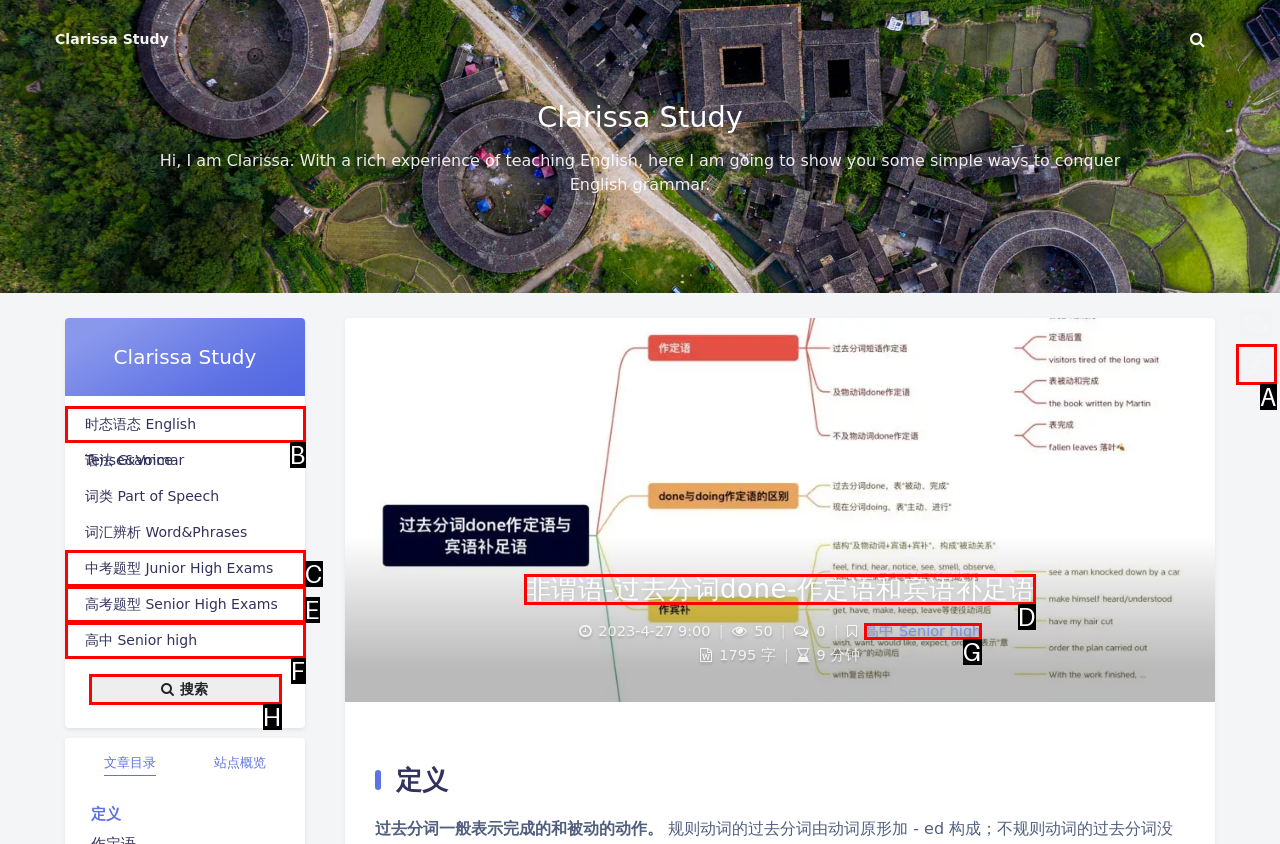Identify which lettered option to click to carry out the task: Click on the 'Copy Link' button. Provide the letter as your answer.

A